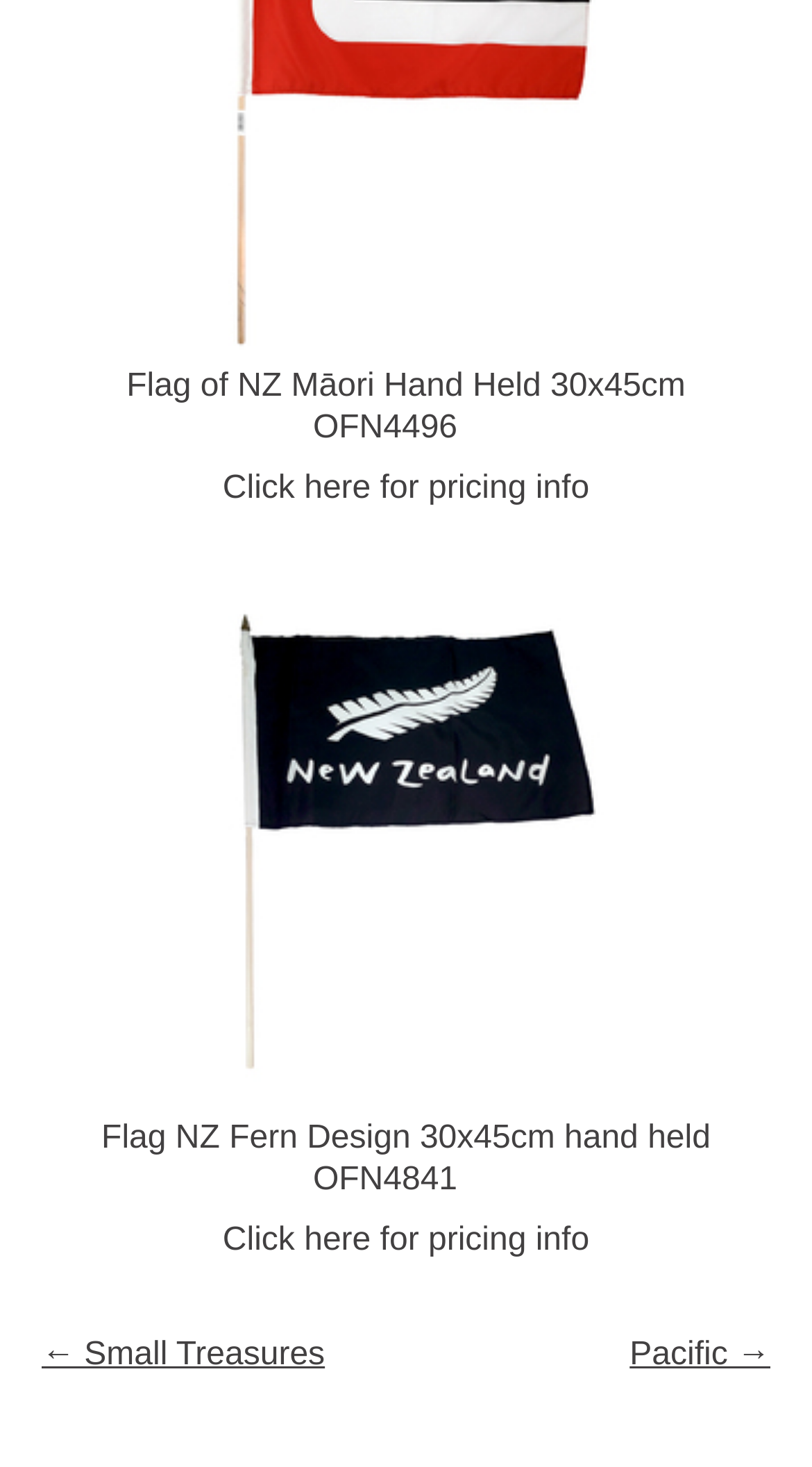Give the bounding box coordinates for the element described as: "Click here for pricing info".

[0.261, 0.825, 0.739, 0.867]